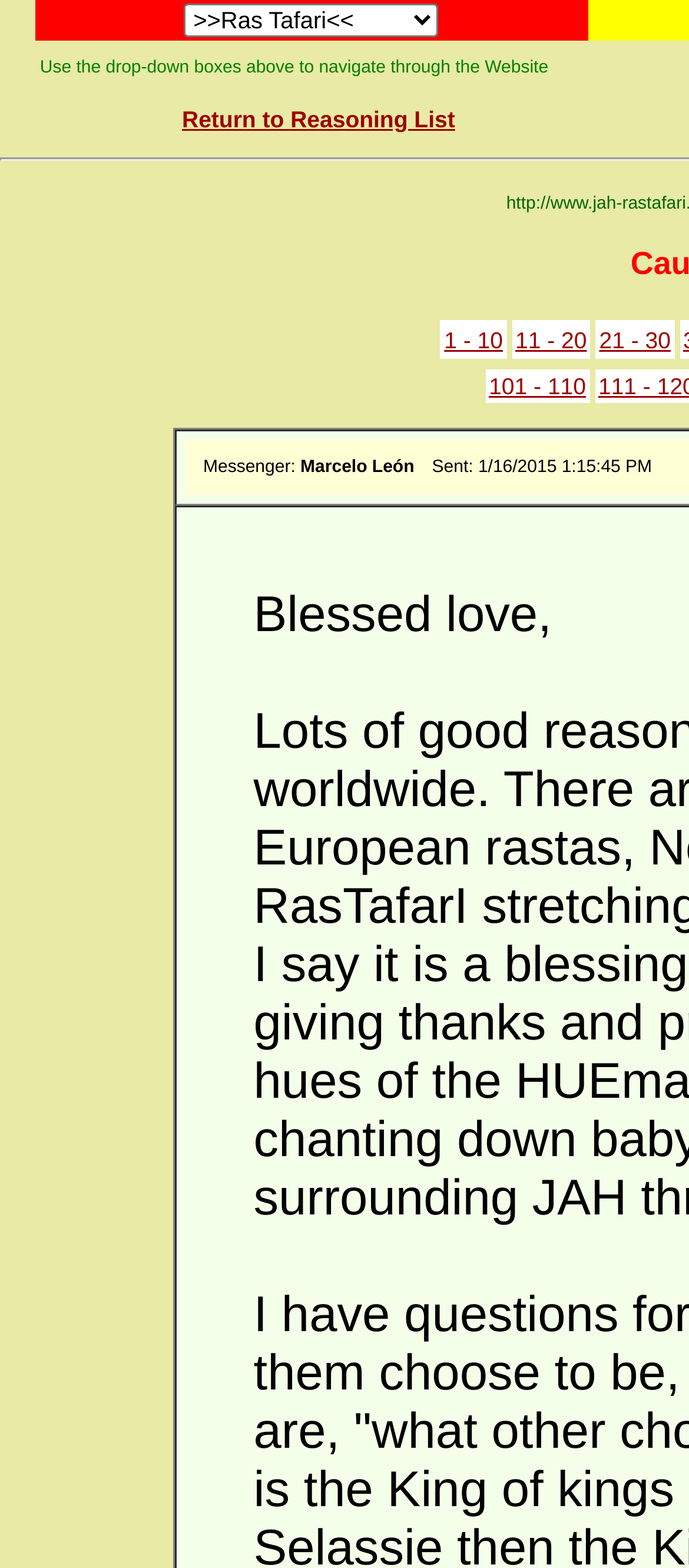Locate the bounding box of the UI element defined by this description: "Return to Reasoning List". The coordinates should be given as four float numbers between 0 and 1, formatted as [left, top, right, bottom].

[0.264, 0.067, 0.66, 0.084]